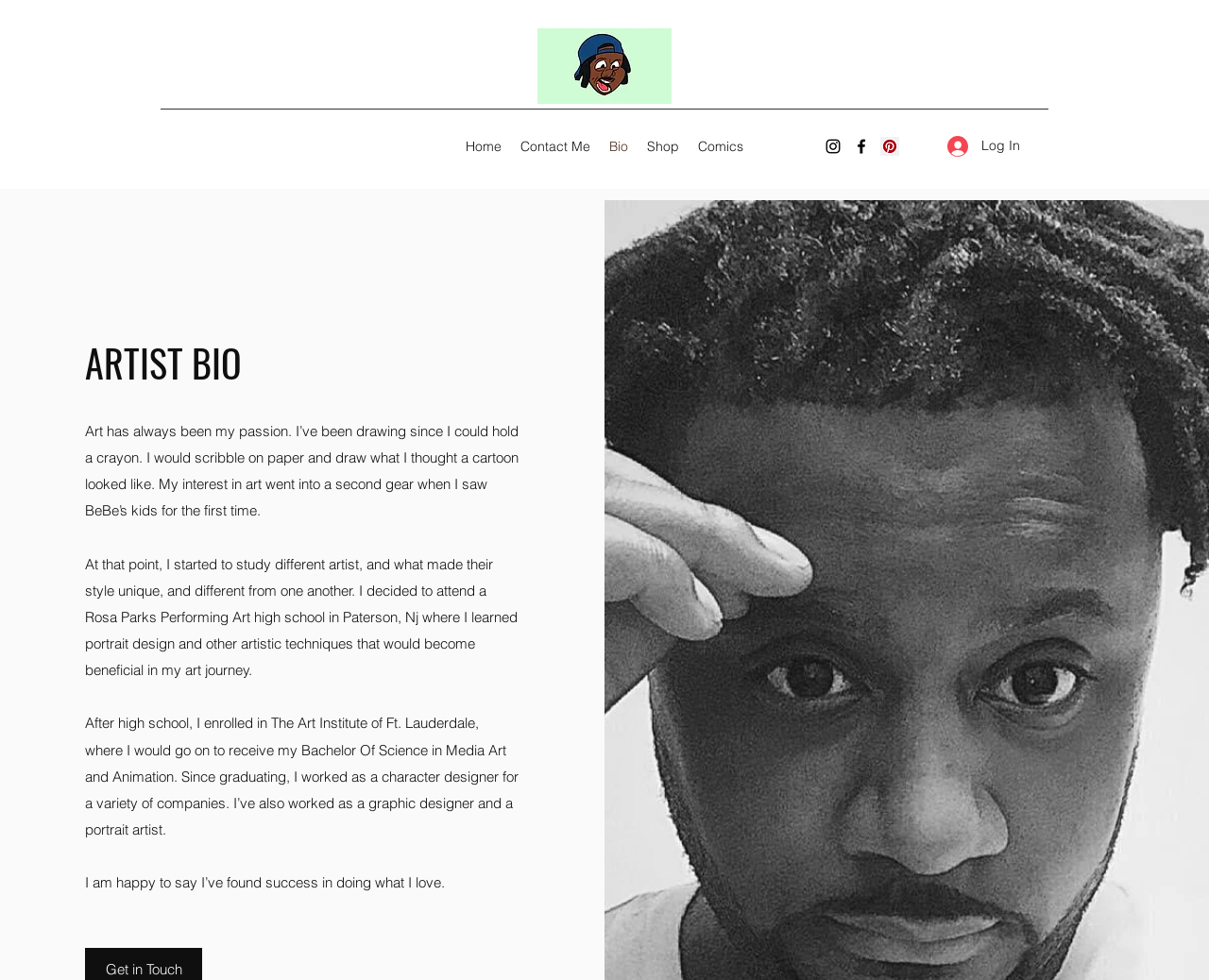Use a single word or phrase to respond to the question:
What is the artist's passion?

Art